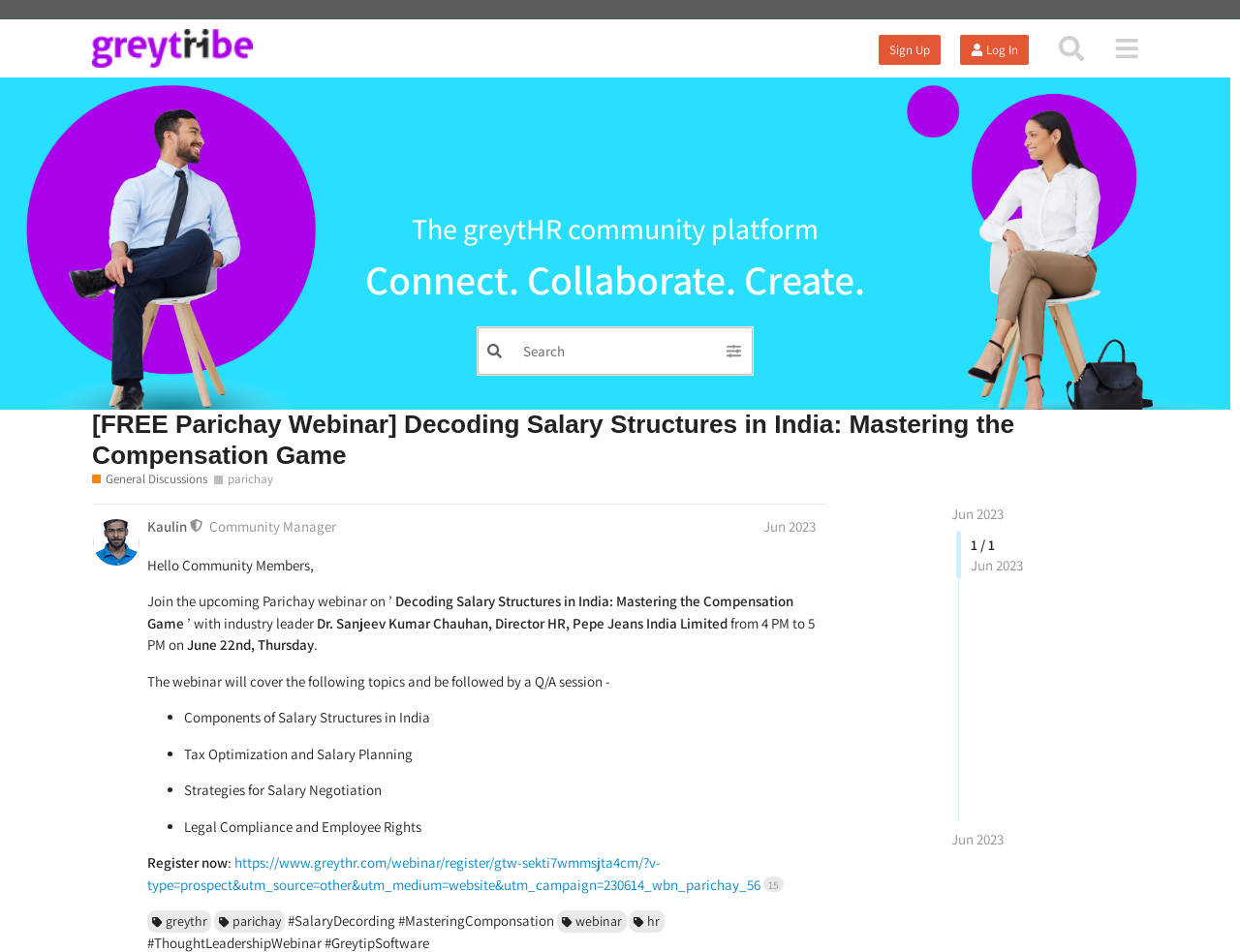Identify and provide the title of the webpage.

The greytHR community platform